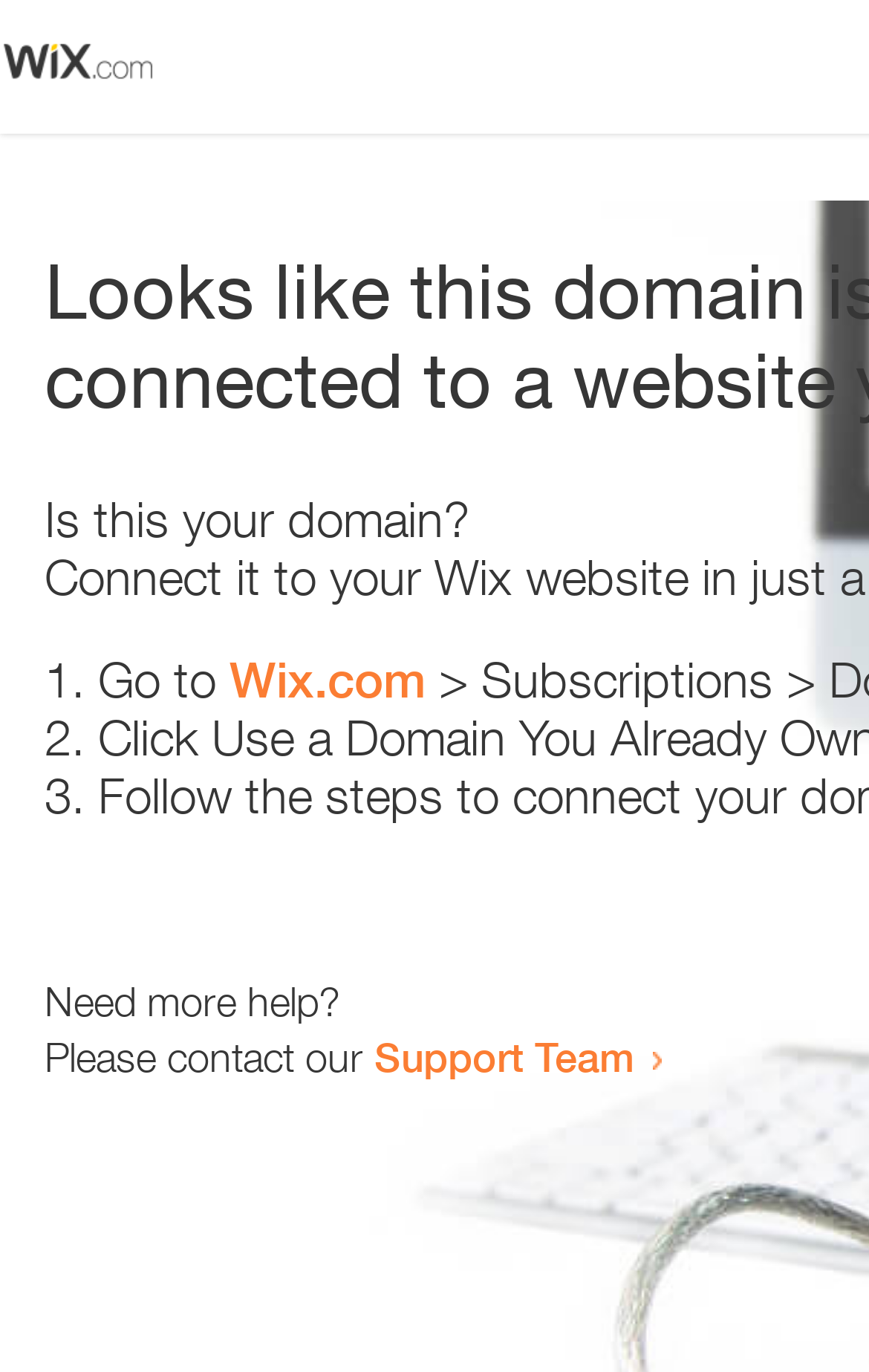From the webpage screenshot, predict the bounding box of the UI element that matches this description: "English".

None